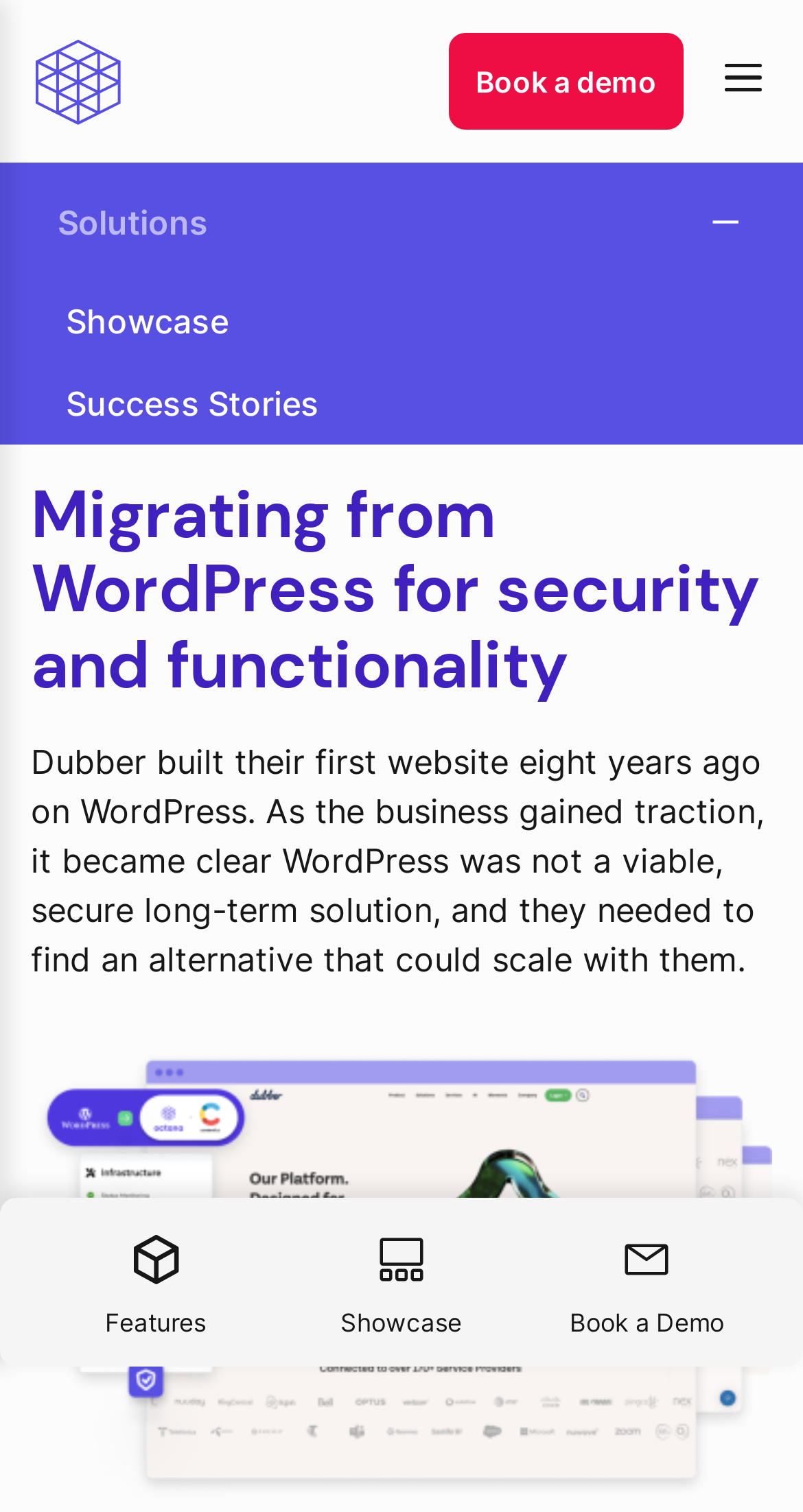Please extract and provide the main headline of the webpage.

Migrating from WordPress for security and functionality